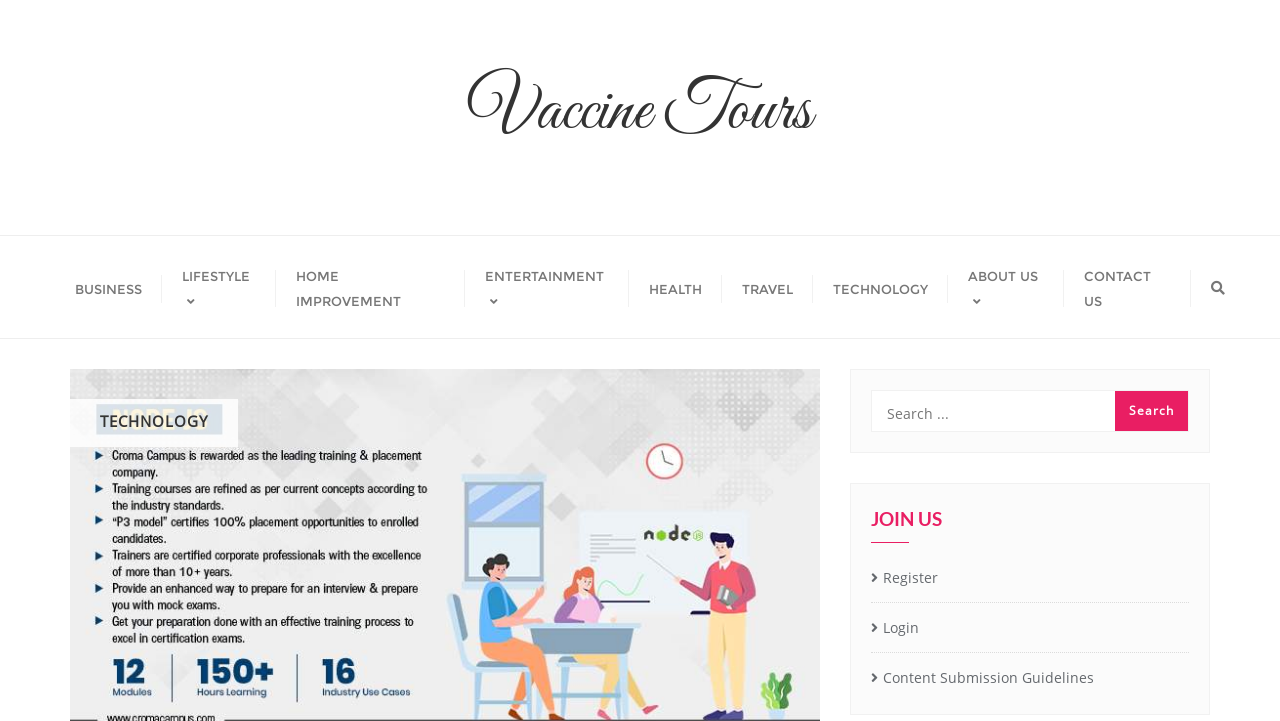What is the first link on the top left?
Give a one-word or short phrase answer based on the image.

Vaccine Tours